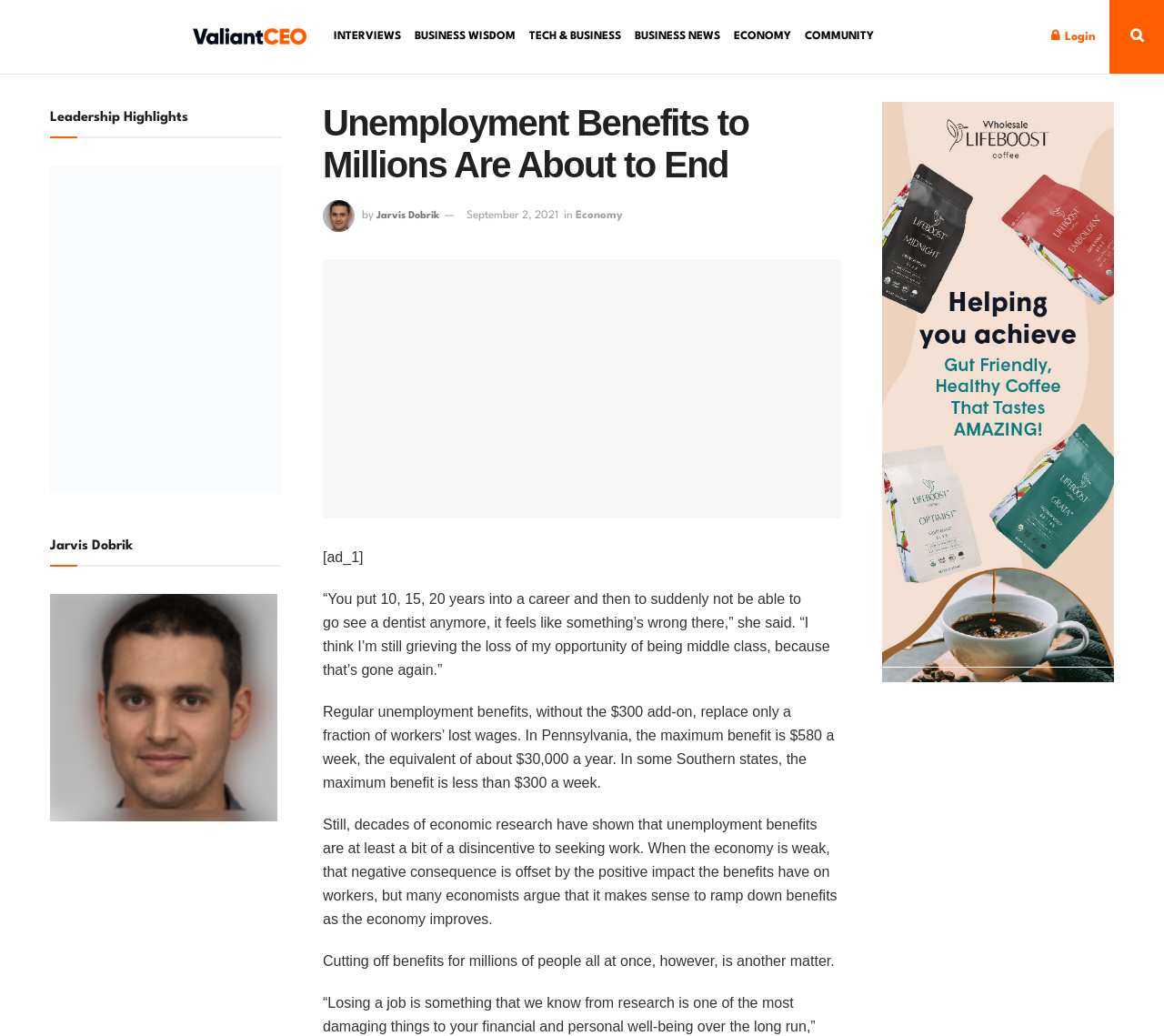Answer the question using only one word or a concise phrase: How many images are there in the article?

2